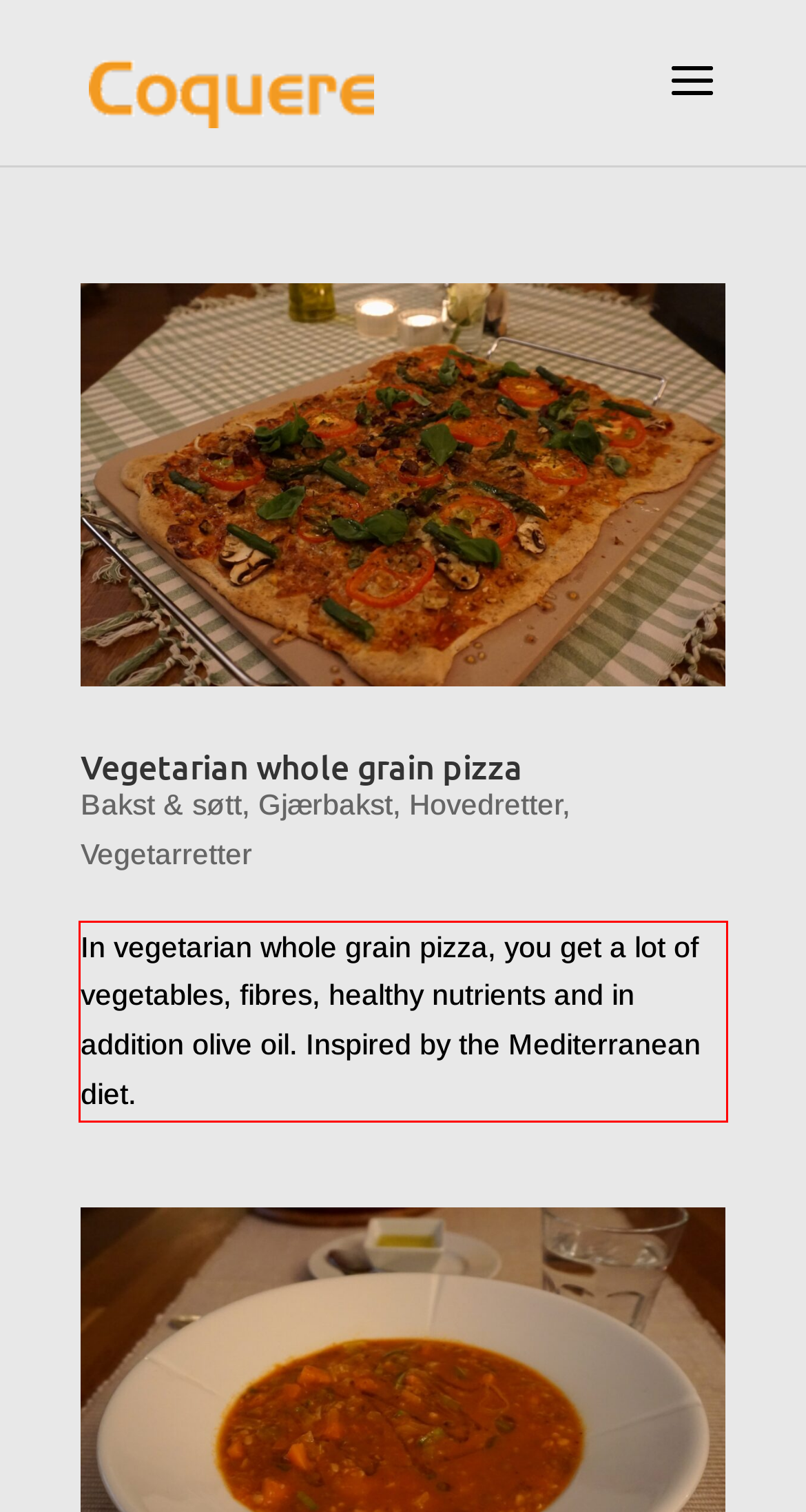Examine the screenshot of the webpage, locate the red bounding box, and perform OCR to extract the text contained within it.

In vegetarian whole grain pizza, you get a lot of vegetables, fibres, healthy nutrients and in addition olive oil. Inspired by the Mediterranean diet.